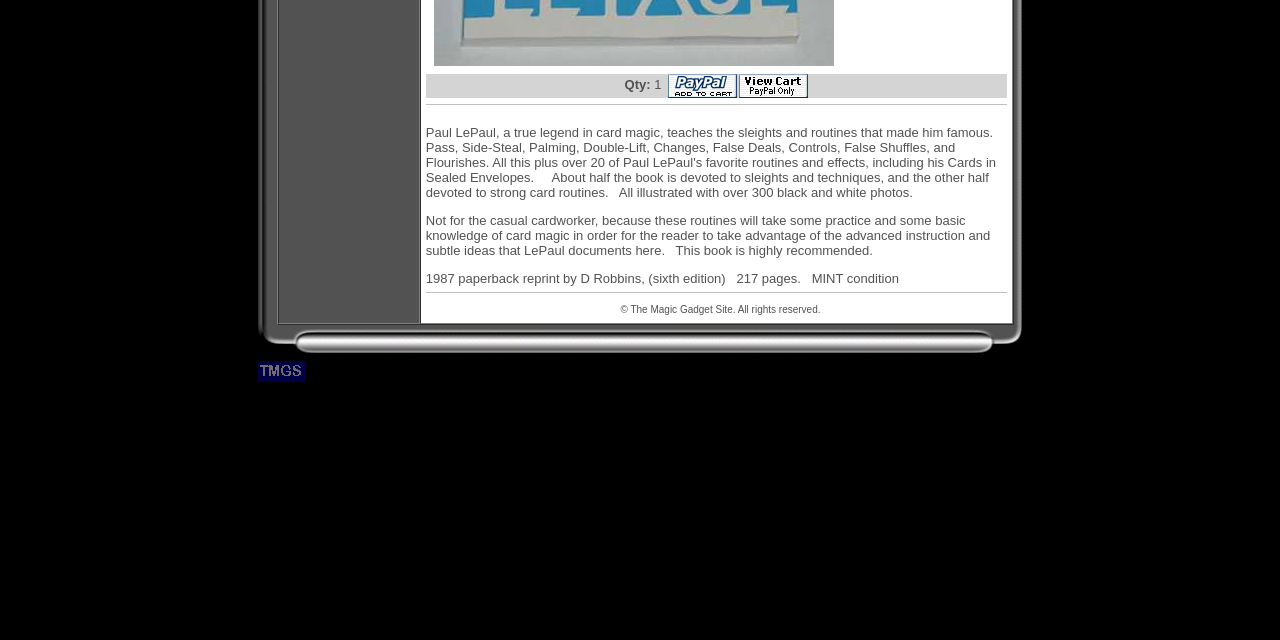For the element described, predict the bounding box coordinates as (top-left x, top-left y, bottom-right x, bottom-right y). All values should be between 0 and 1. Element description: parent_node: Qty: 1

[0.522, 0.123, 0.576, 0.141]